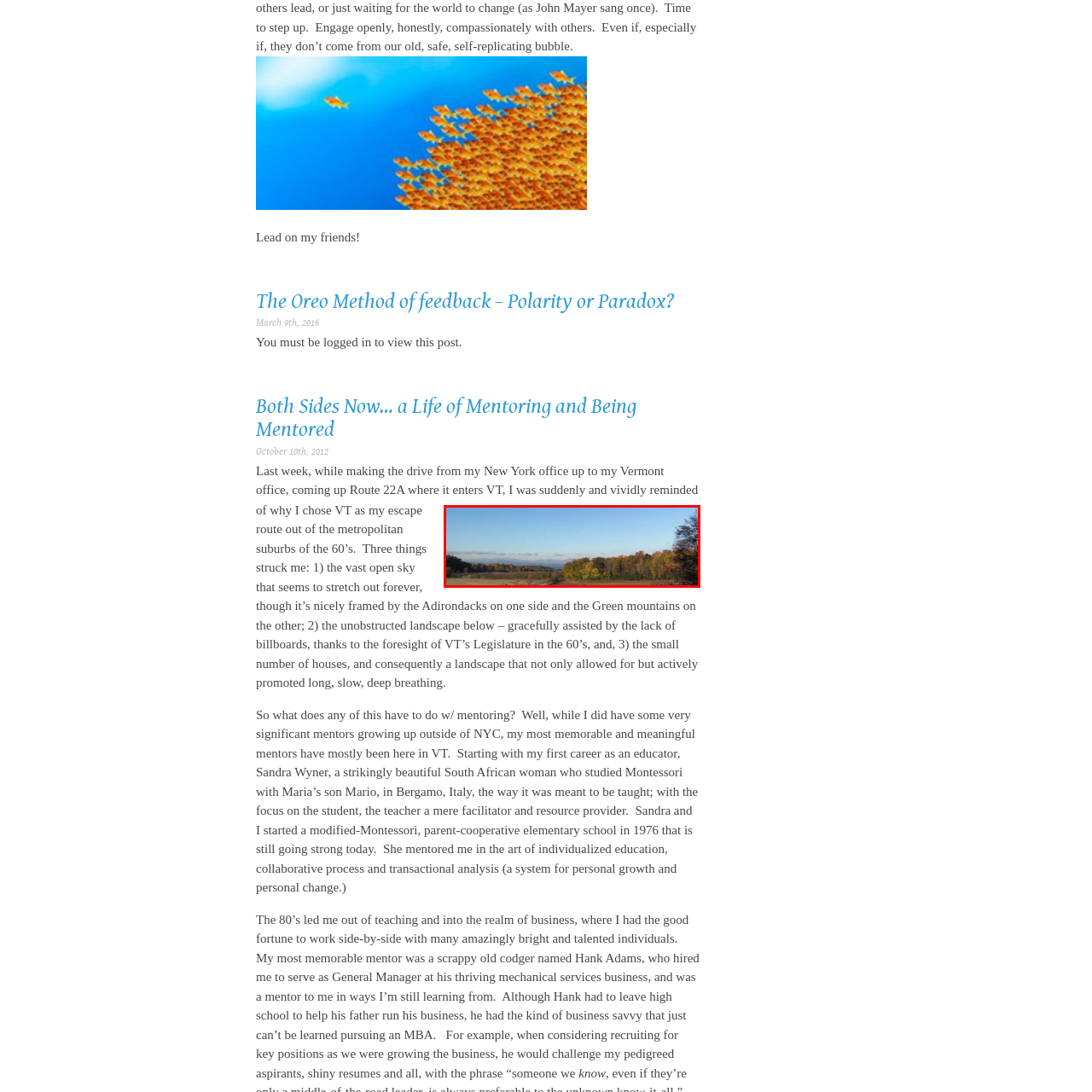Using the image highlighted in the red border, answer the following question concisely with a word or phrase:
What is the landscape feature in the foreground of the image?

fields